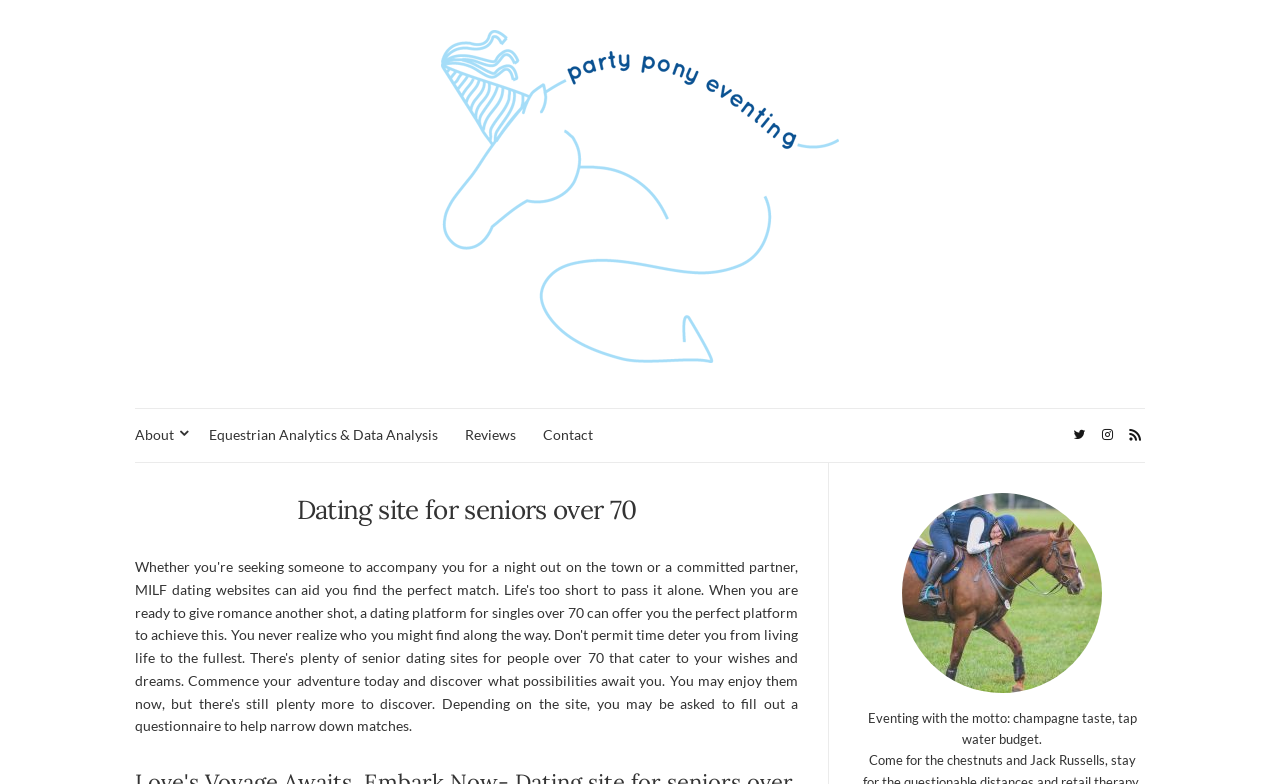Refer to the screenshot and give an in-depth answer to this question: How many social media links are there?

I counted the number of social media links, which are represented by the link elements with OCR text '', '', and '', totaling 3 social media links.